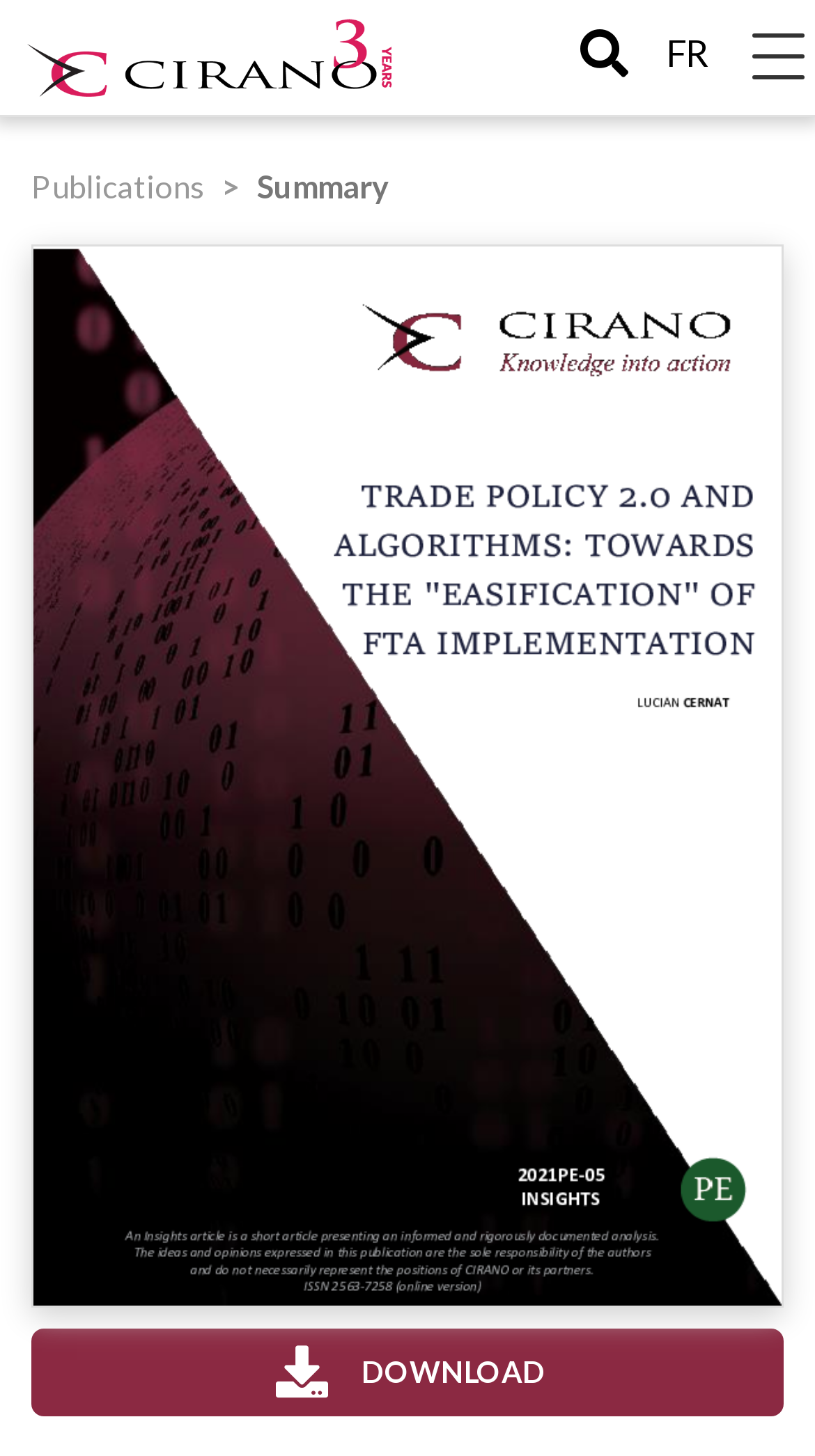Determine the bounding box of the UI element mentioned here: "parent_node: Toggle navigation". The coordinates must be in the format [left, top, right, bottom] with values ranging from 0 to 1.

[0.02, 0.008, 0.597, 0.071]